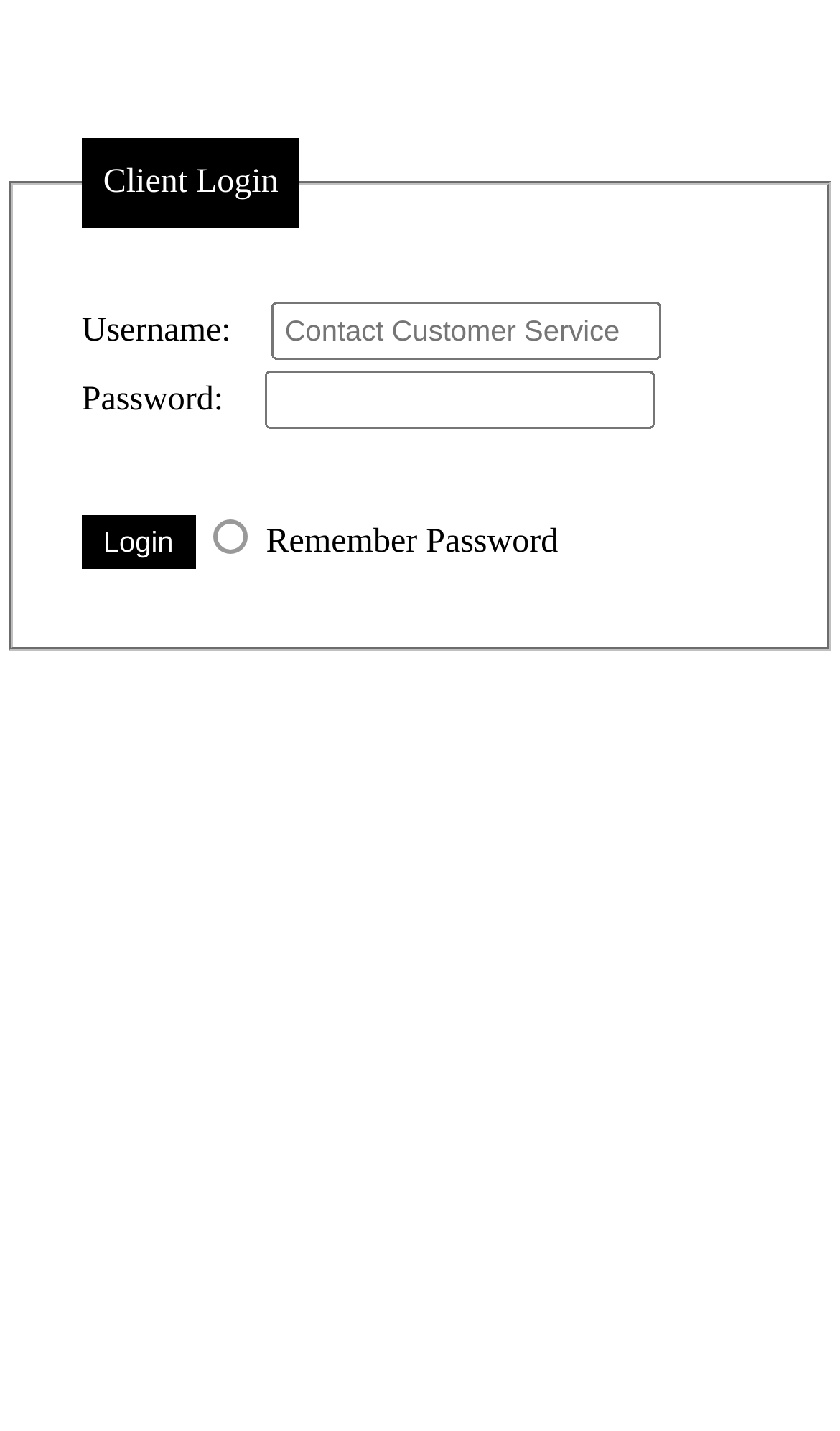How many textboxes are there on this webpage?
From the image, provide a succinct answer in one word or a short phrase.

2